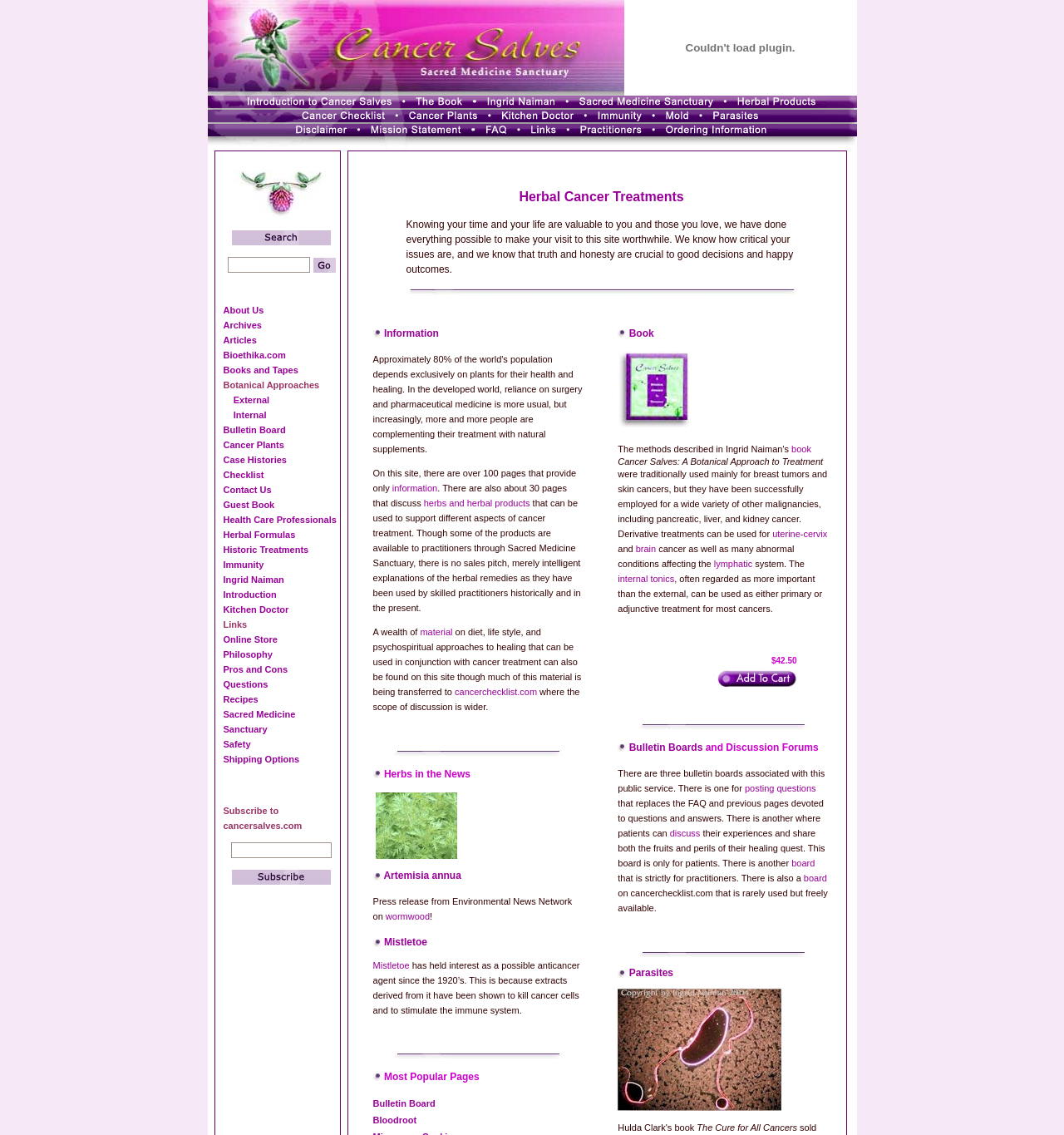What is the first image on the webpage?
From the screenshot, supply a one-word or short-phrase answer.

Cancer Herbs